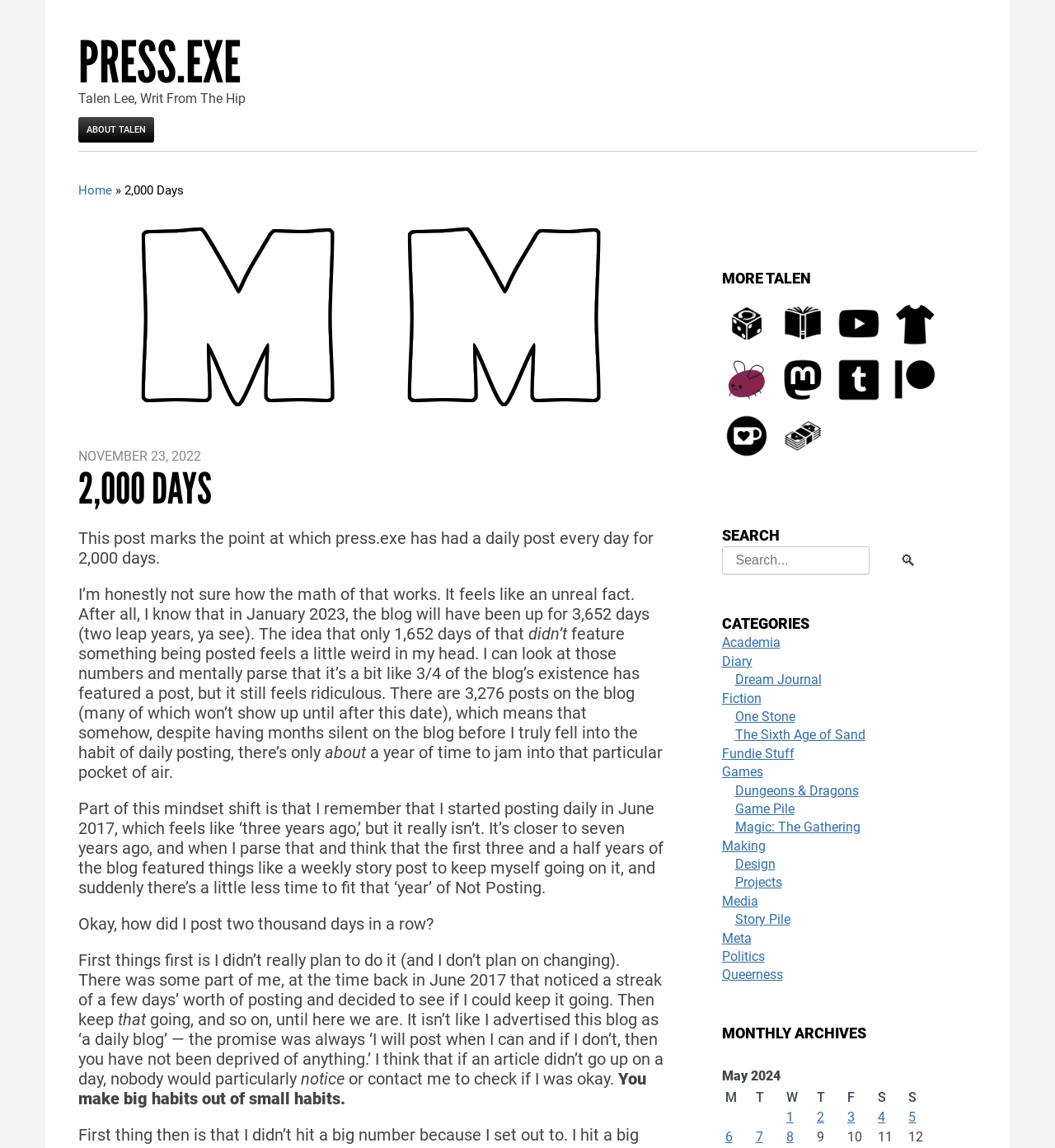How many posts are on the blog?
We need a detailed and meticulous answer to the question.

The number of posts on the blog can be found in the text, where it says 'there are 3,276 posts on the blog'. This is mentioned in the context of the blog's history and the author's daily posting habit.